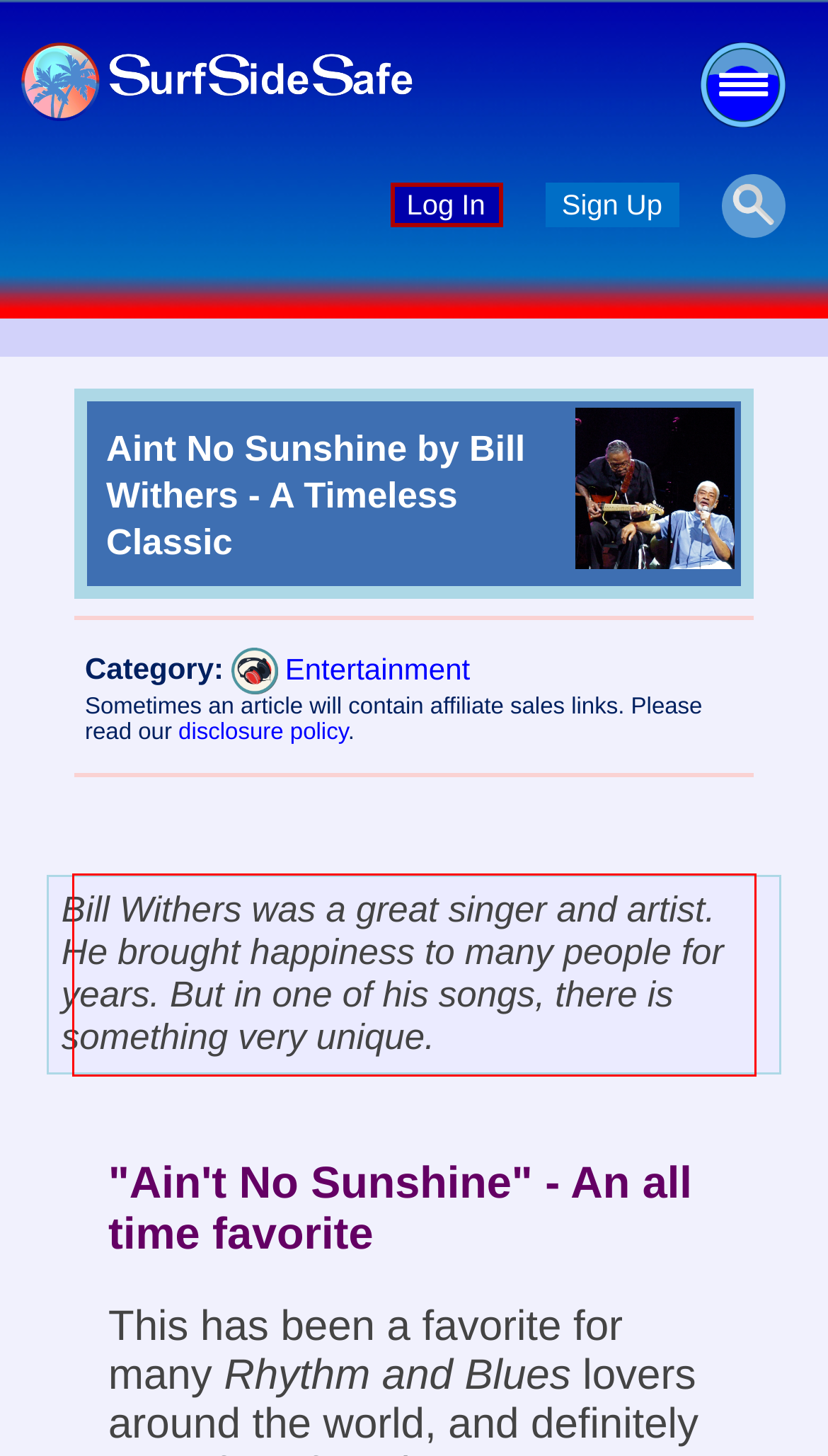You are provided with a screenshot of a webpage that includes a red bounding box. Extract and generate the text content found within the red bounding box.

Bill Withers was a great singer and artist. He brought happiness to many people for years. But in one of his songs, there is something very unique.